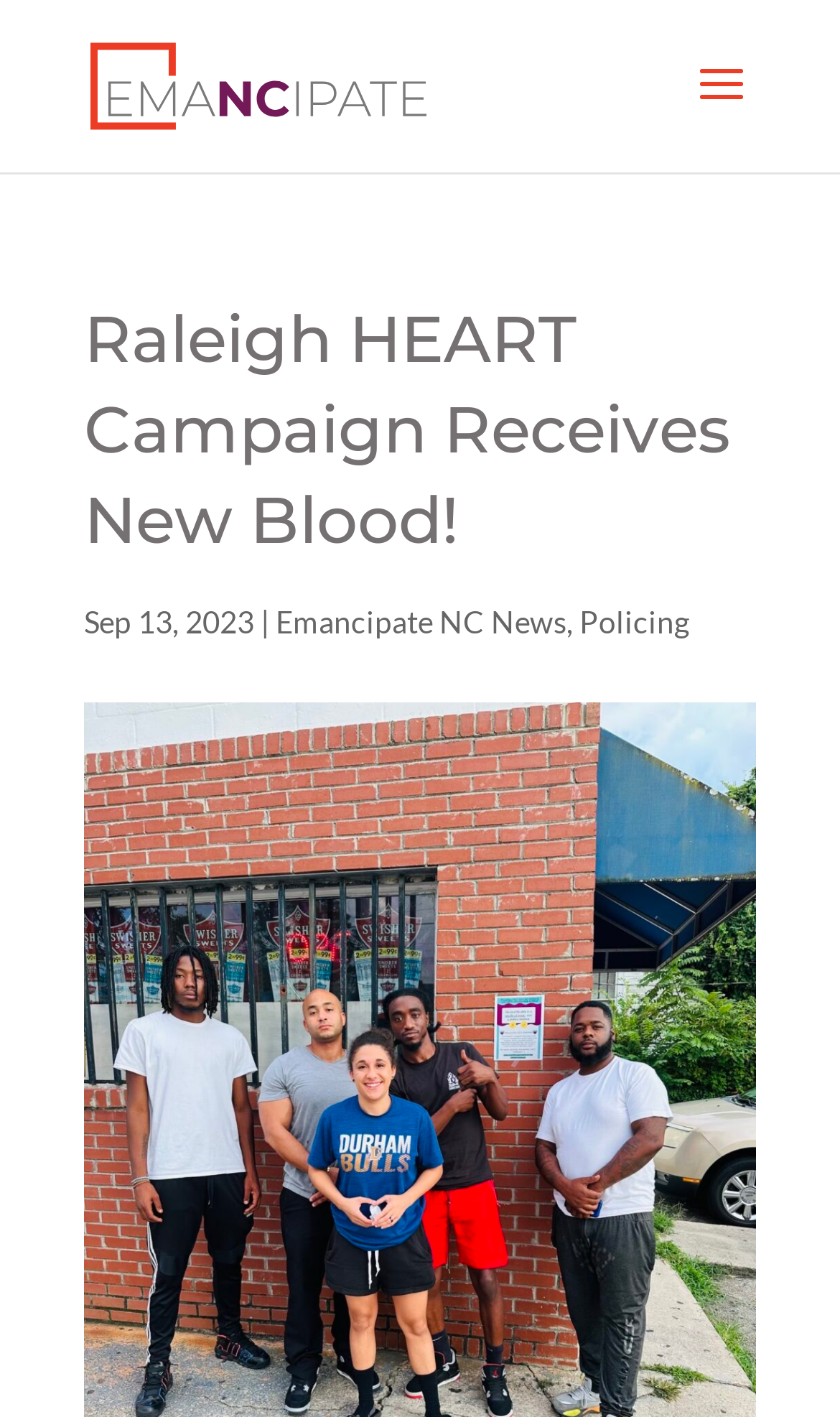Can you give a comprehensive explanation to the question given the content of the image?
What is the date of the news?

I found the date of the news by looking at the text element that says 'Sep 13, 2023' which is located below the main heading and above the links.